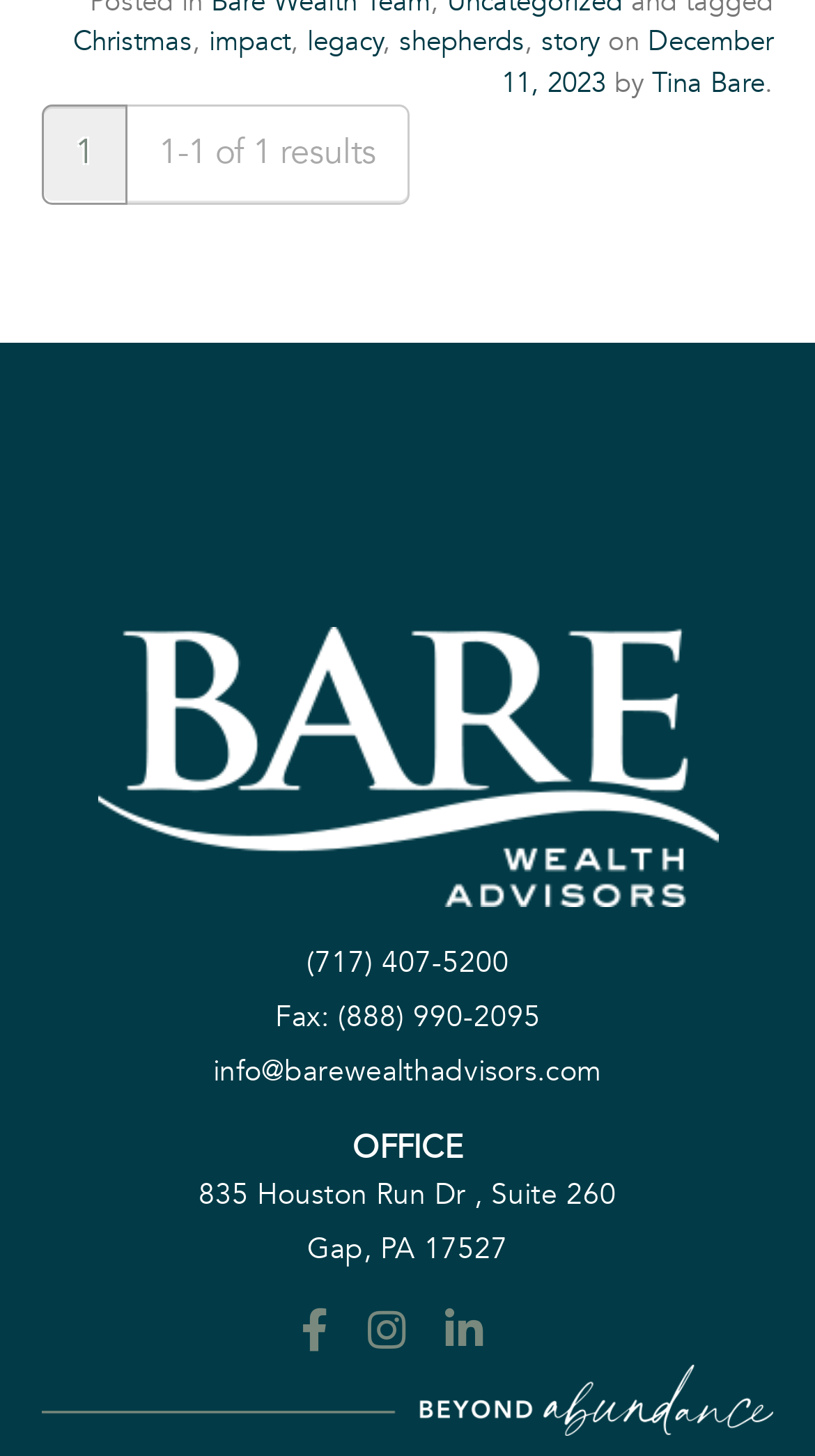Please identify the bounding box coordinates of the element I need to click to follow this instruction: "Contact Bare Wealth Advisors".

[0.119, 0.431, 0.881, 0.623]